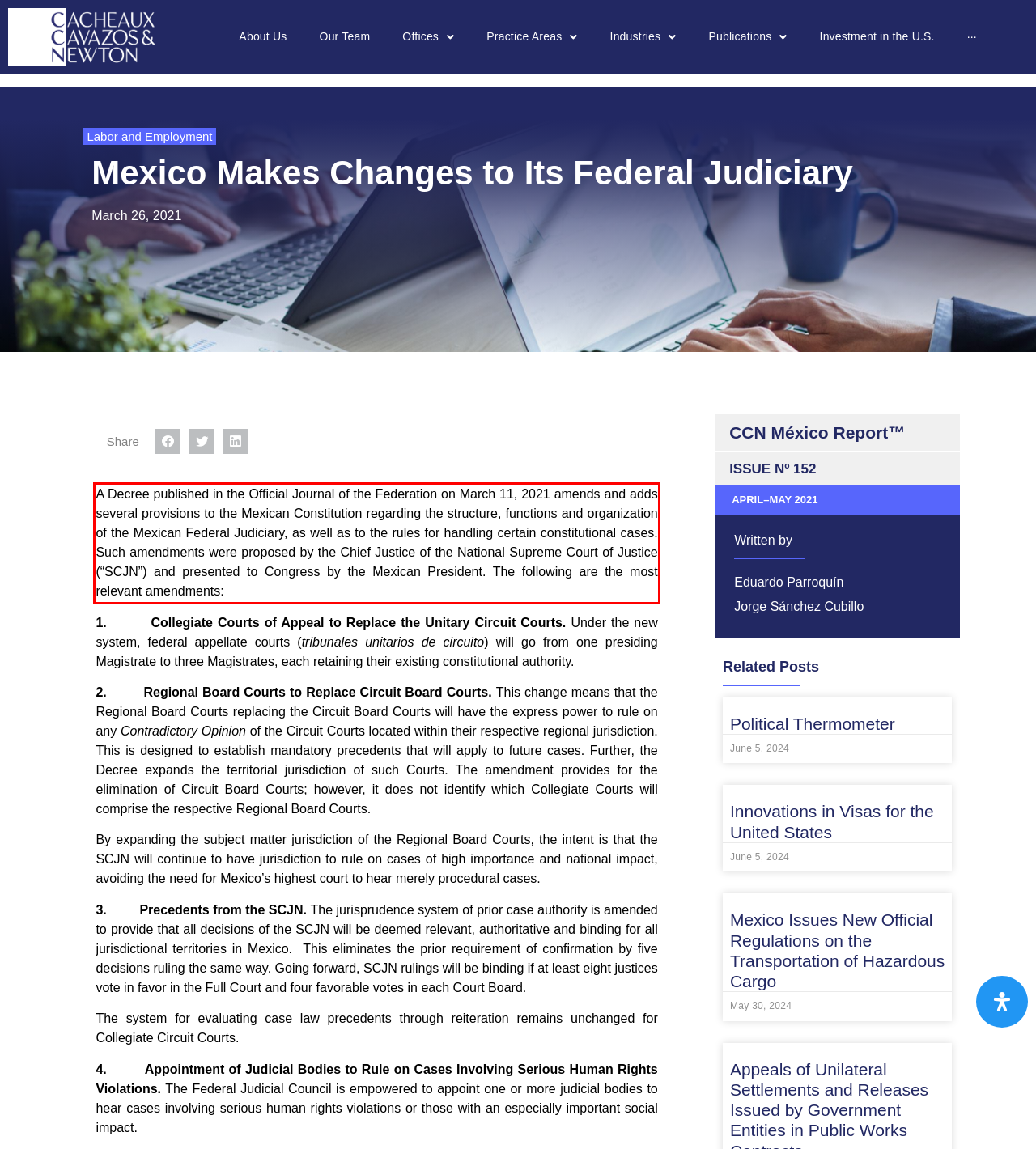Please examine the webpage screenshot containing a red bounding box and use OCR to recognize and output the text inside the red bounding box.

A Decree published in the Official Journal of the Federation on March 11, 2021 amends and adds several provisions to the Mexican Constitution regarding the structure, functions and organization of the Mexican Federal Judiciary, as well as to the rules for handling certain constitutional cases. Such amendments were proposed by the Chief Justice of the National Supreme Court of Justice (“SCJN”) and presented to Congress by the Mexican President. The following are the most relevant amendments: